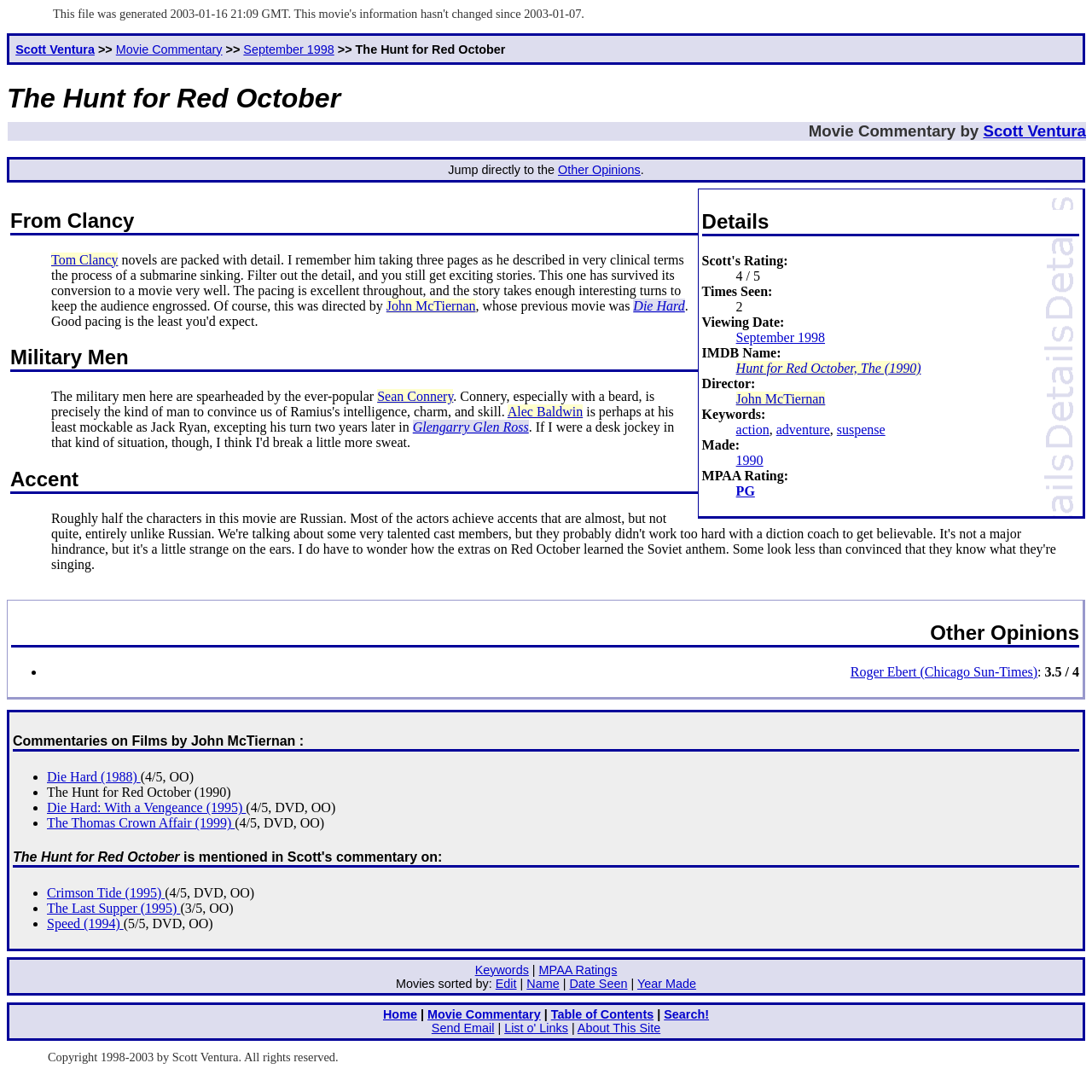Find the bounding box coordinates of the element to click in order to complete this instruction: "Click on the link to Scott Ventura's homepage". The bounding box coordinates must be four float numbers between 0 and 1, denoted as [left, top, right, bottom].

[0.014, 0.039, 0.087, 0.051]